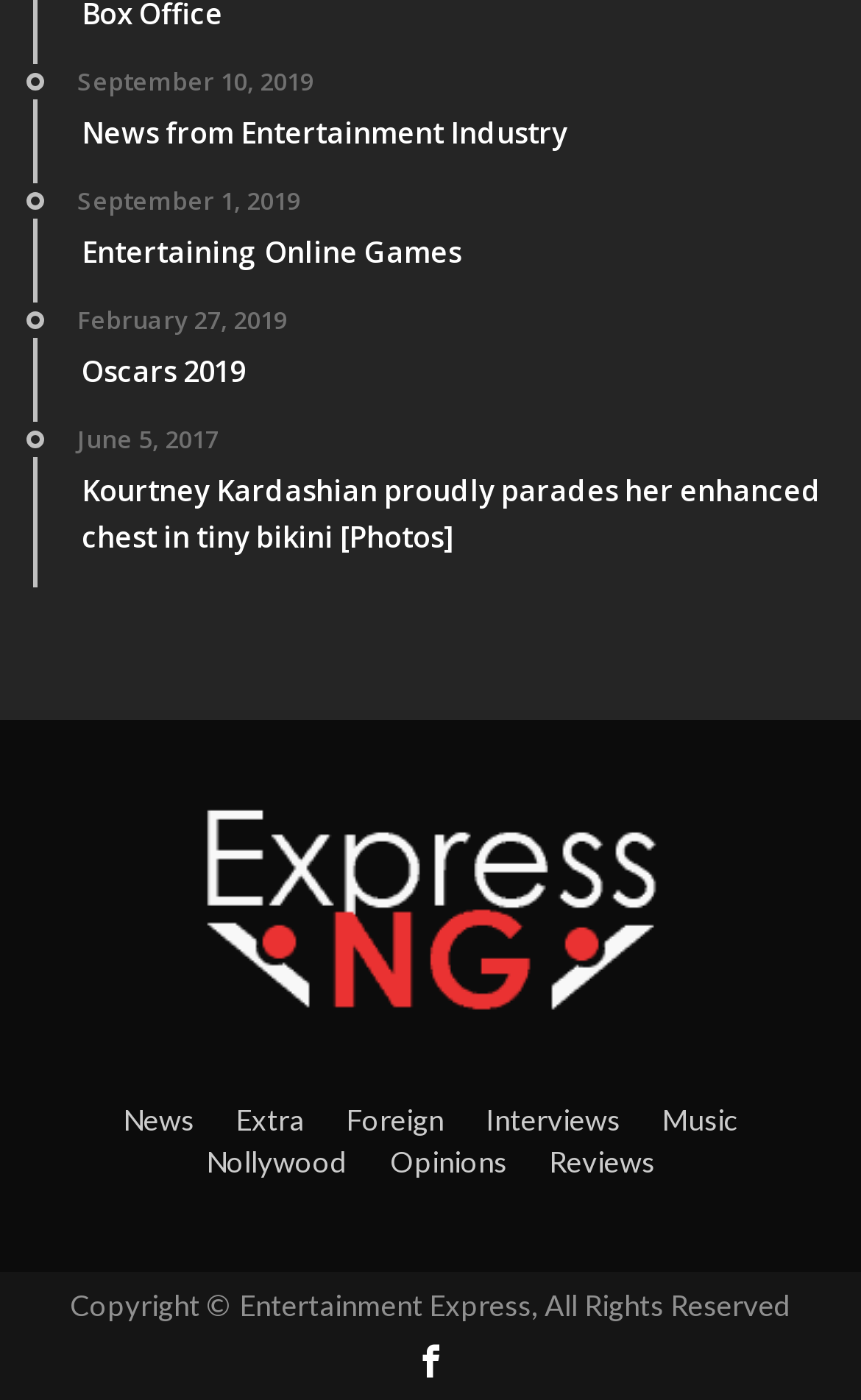Please give a short response to the question using one word or a phrase:
How many categories are listed at the bottom of the webpage?

8